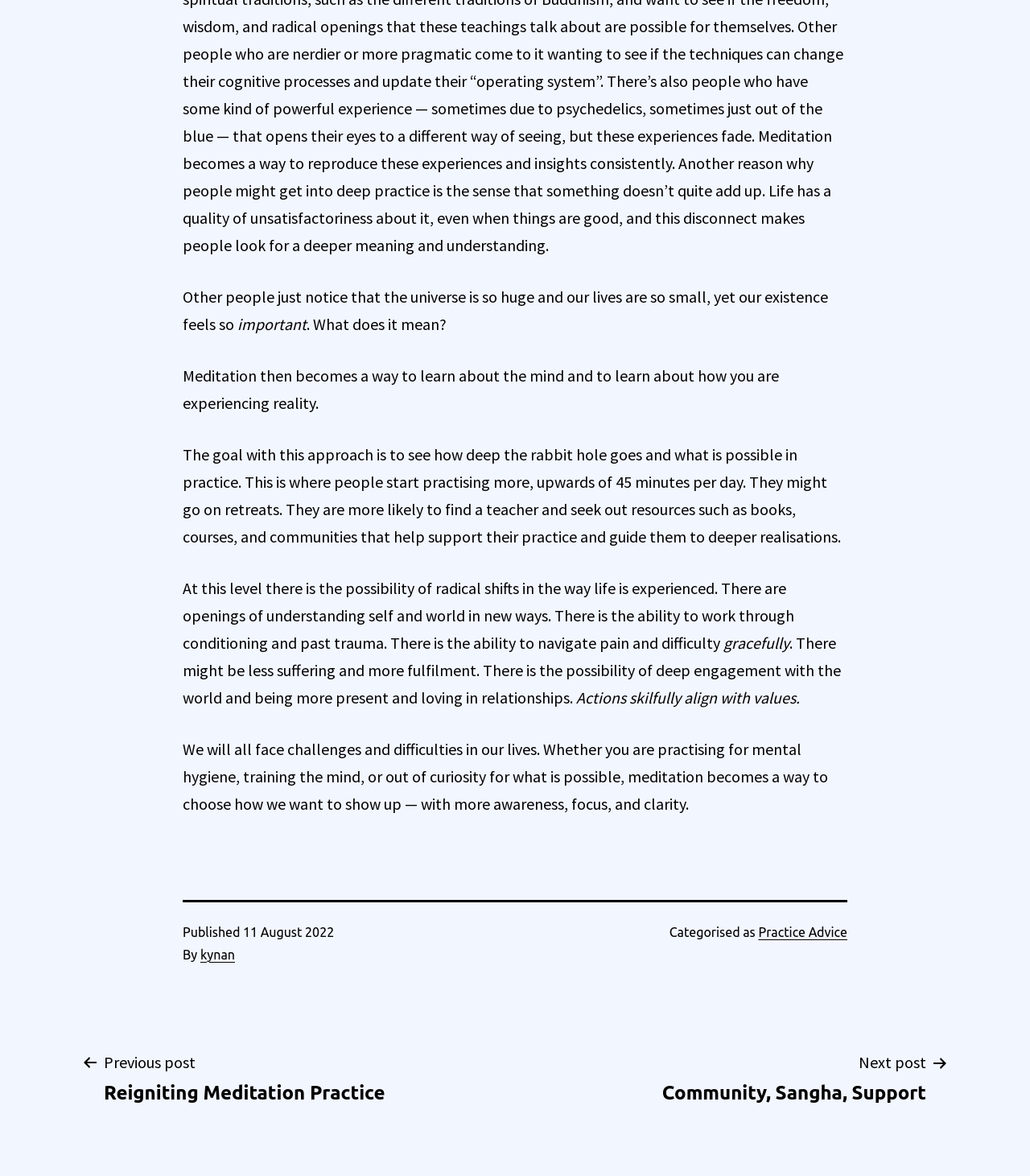What is the category of the article?
Based on the content of the image, thoroughly explain and answer the question.

The category of the article is mentioned in the footer section, where it says 'Categorised as Practice Advice'.